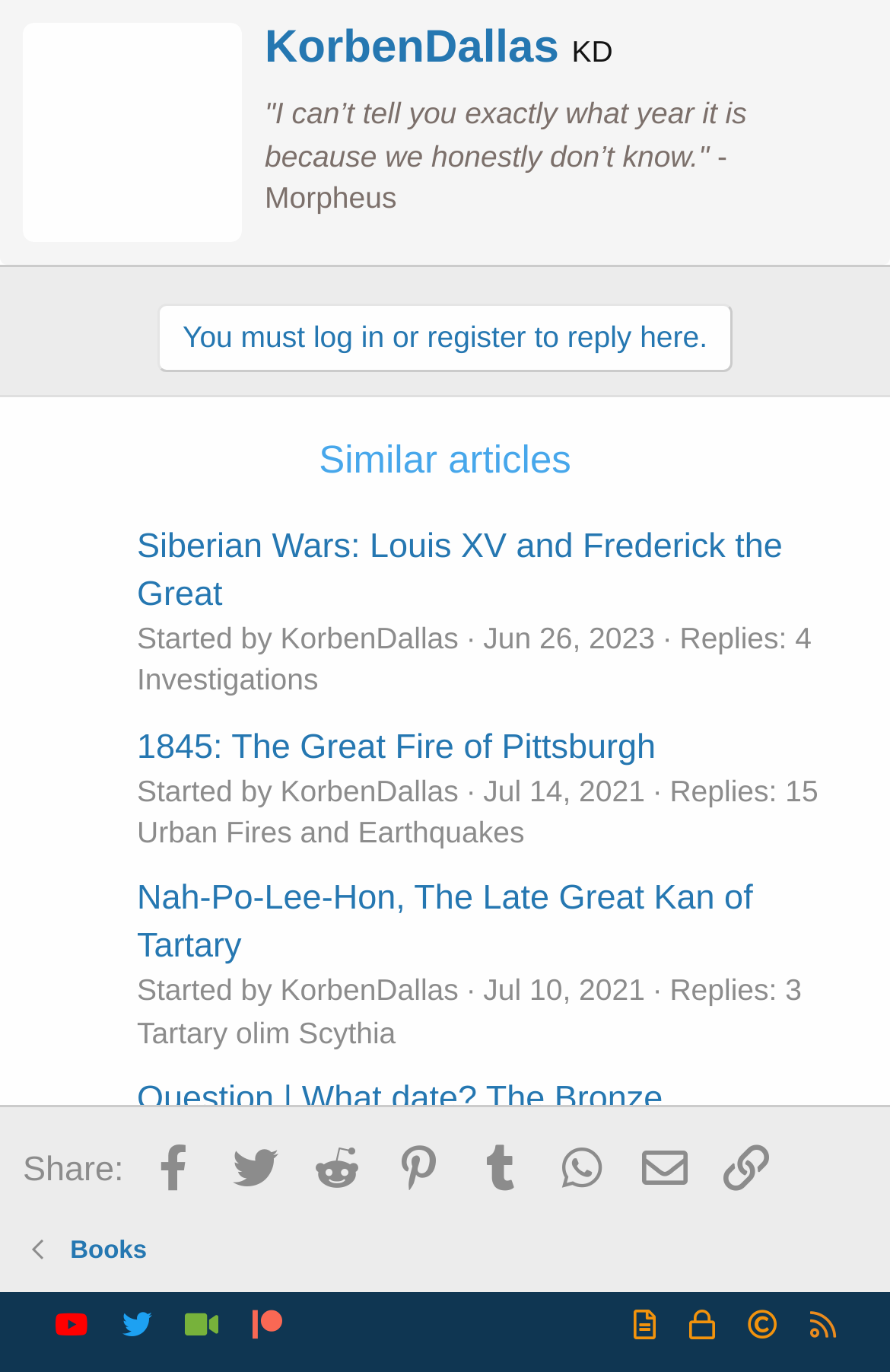What is the date of the article 'Nah-Po-Lee-Hon, The Late Great Kan of Tartary'?
Using the image as a reference, answer the question in detail.

The date of the article 'Nah-Po-Lee-Hon, The Late Great Kan of Tartary' can be found in the time element with the text 'Jul 10, 2021 at 5:37 AM'.